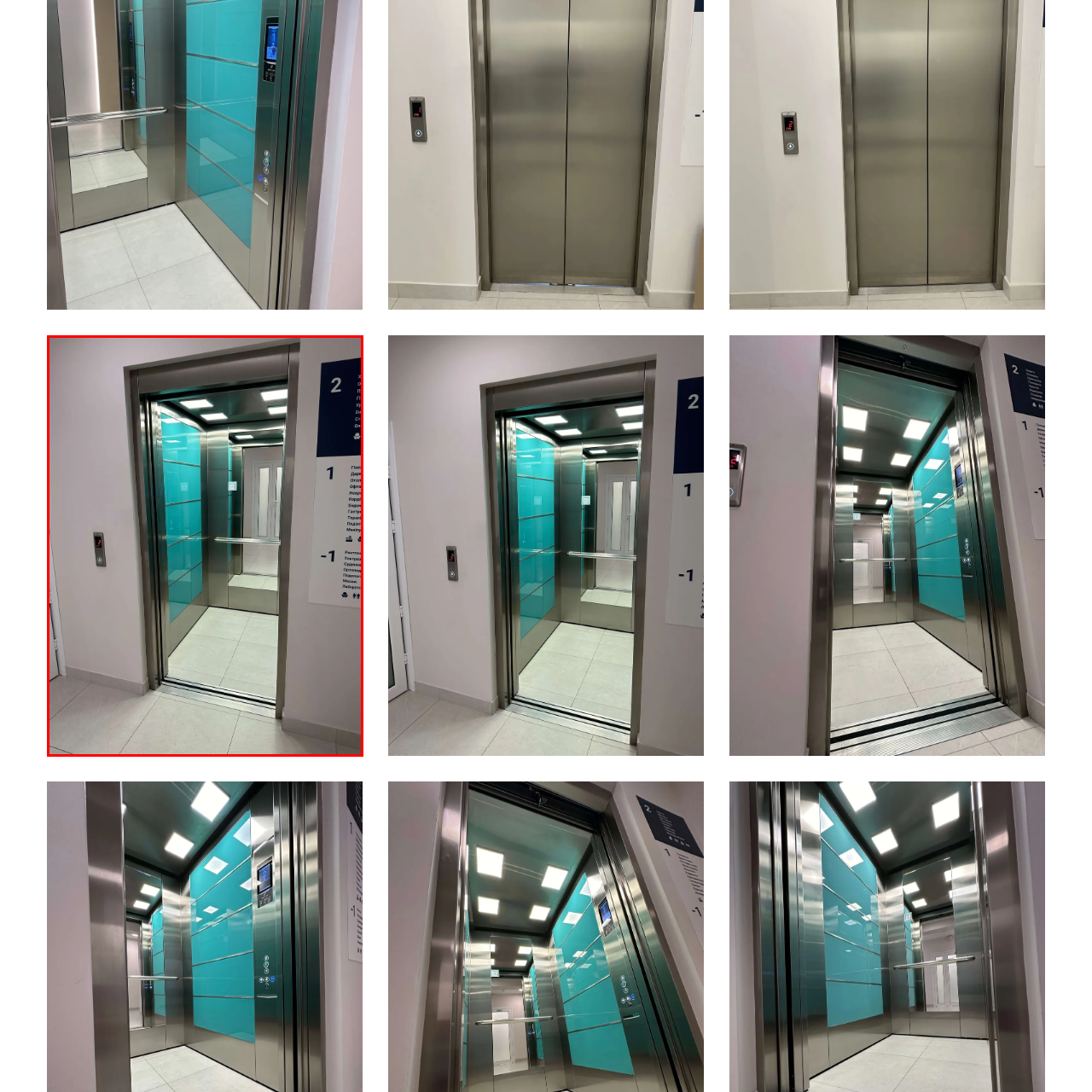Thoroughly describe the scene captured inside the red-bordered image.

The image showcases a modern elevator located within a private medical clinic. The elevator features a sleek metallic exterior with transparent glass panels that allow visibility of its interior, which is illuminated by bright overhead lights. To the left of the elevator doors, a panel displays the elevator controls, including buttons to select floors, which are easily accessible. The surrounding area is clean and well-organized, characterized by light-colored tiles on the floor and a neutral wall backdrop, enhancing the clinic's contemporary atmosphere. Adjacent to the elevator, there are clear directional signs indicating the layout of the building, including floor numbers and operational guidelines, further aiding visitor navigation.